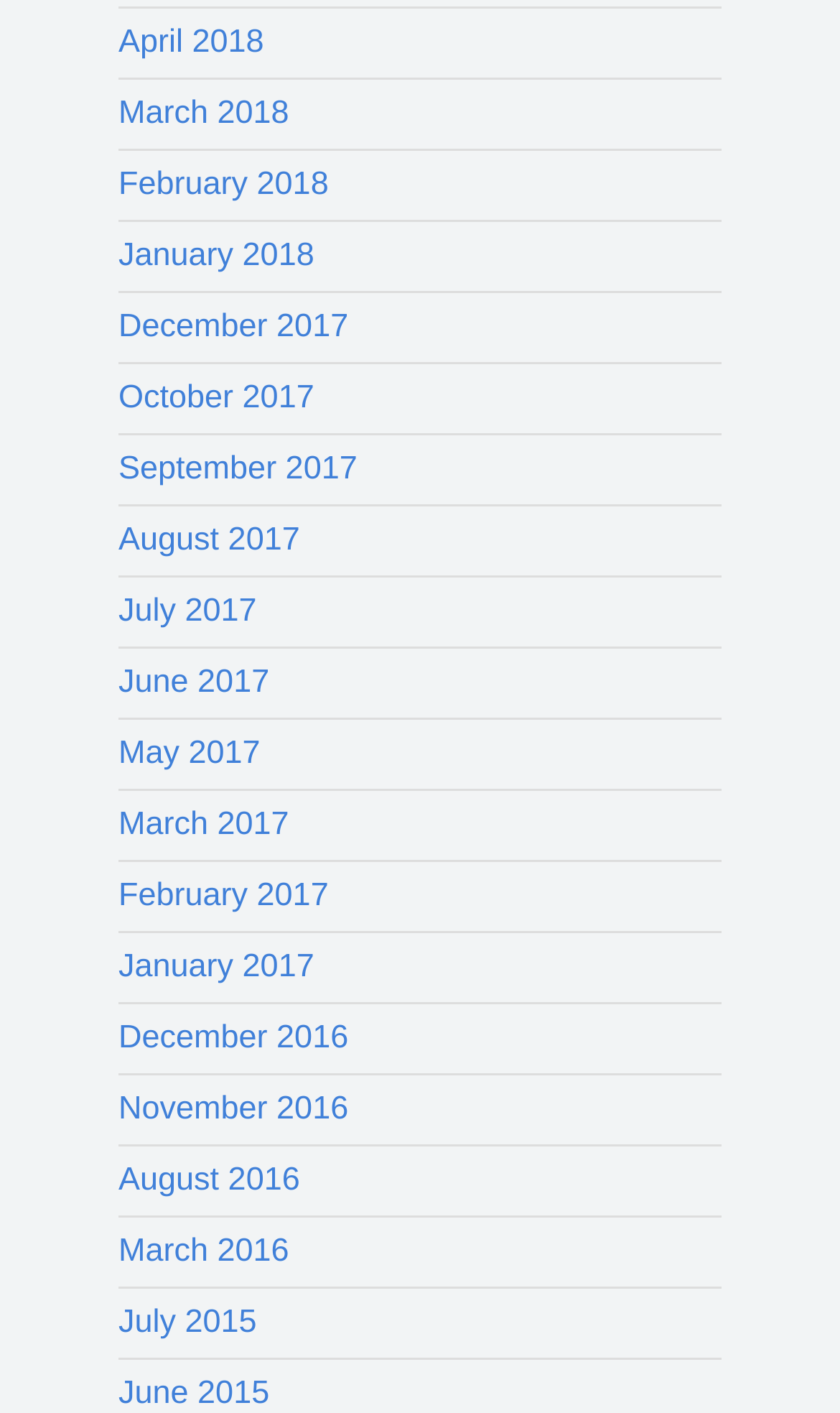Identify the bounding box coordinates of the section that should be clicked to achieve the task described: "explore archives for June 2015".

[0.141, 0.973, 0.321, 0.999]